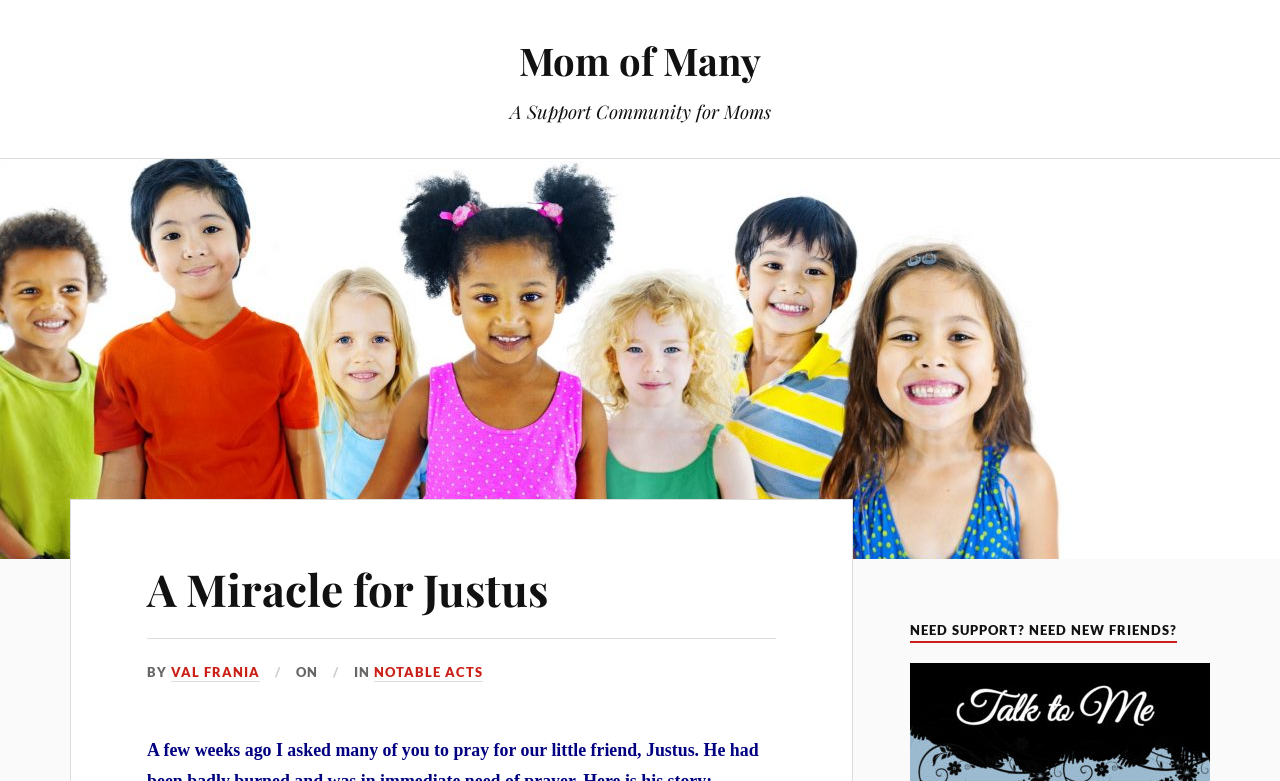Identify and provide the title of the webpage.

A Miracle for Justus